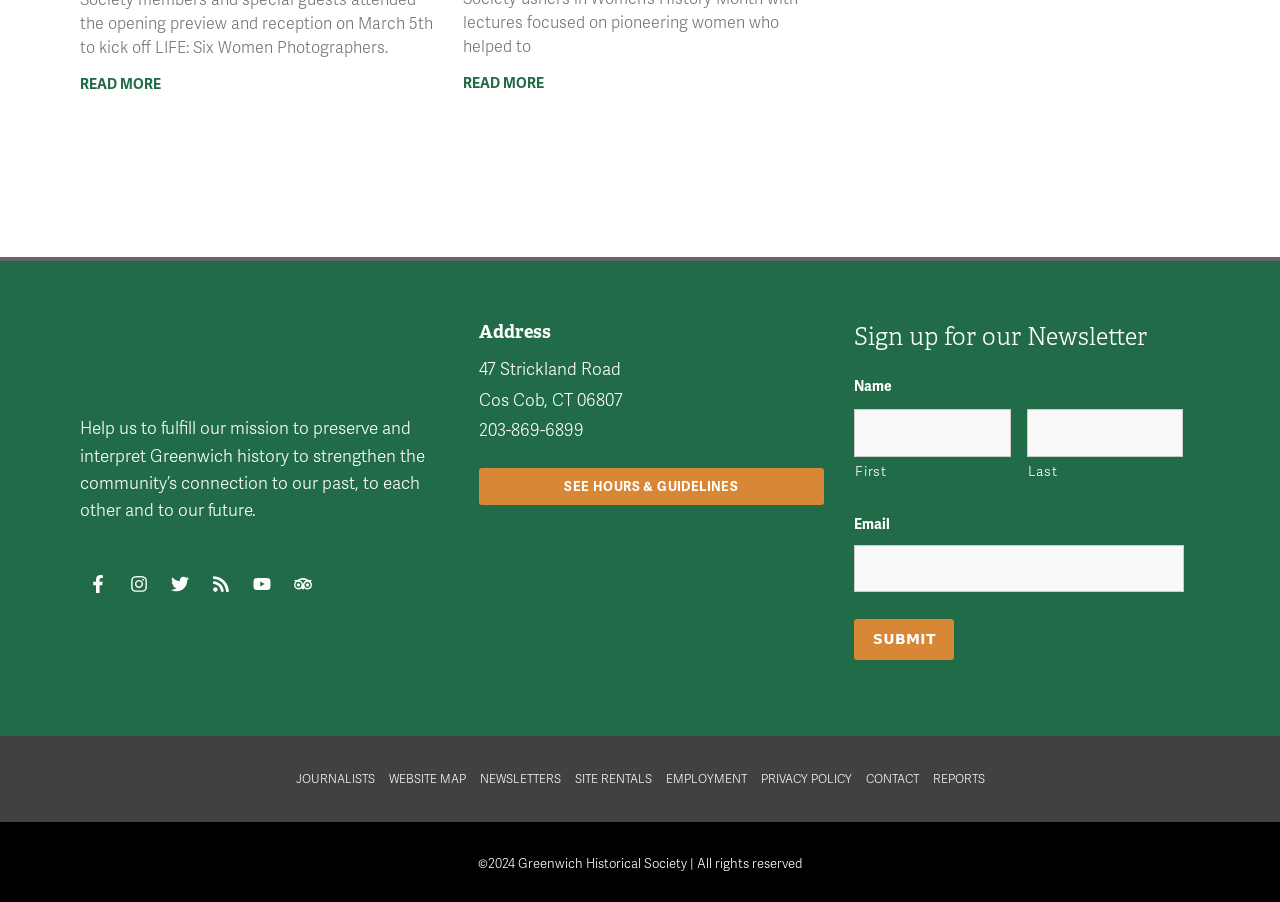What social media platforms does the Greenwich Historical Society have?
Refer to the image and give a detailed answer to the query.

I found the social media links by looking at the section on the webpage that contains images of various social media platforms, including Facebook, Instagram, Twitter, Youtube, and Tripadvisor.